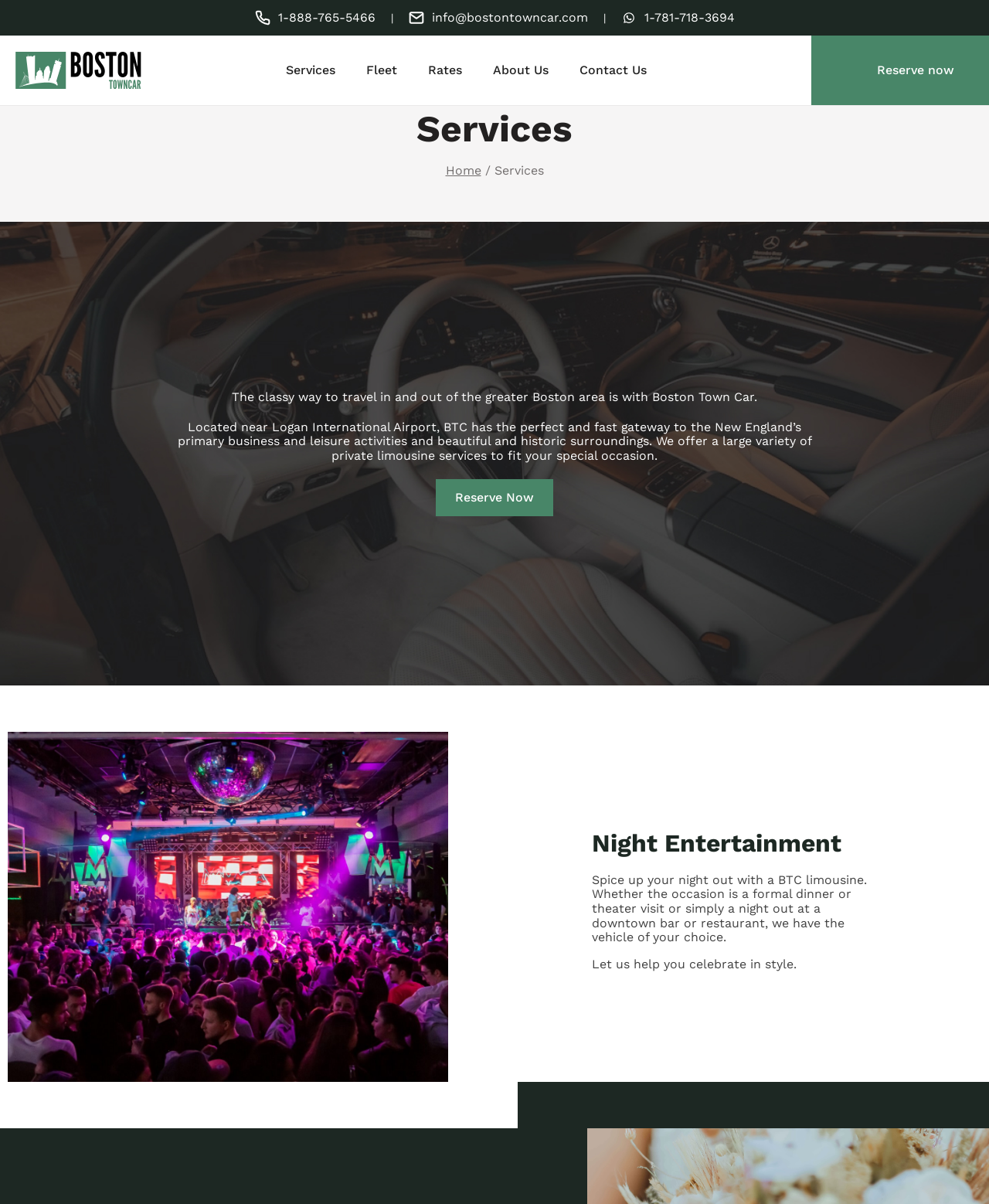Identify the bounding box coordinates necessary to click and complete the given instruction: "Send an email".

[0.413, 0.008, 0.612, 0.021]